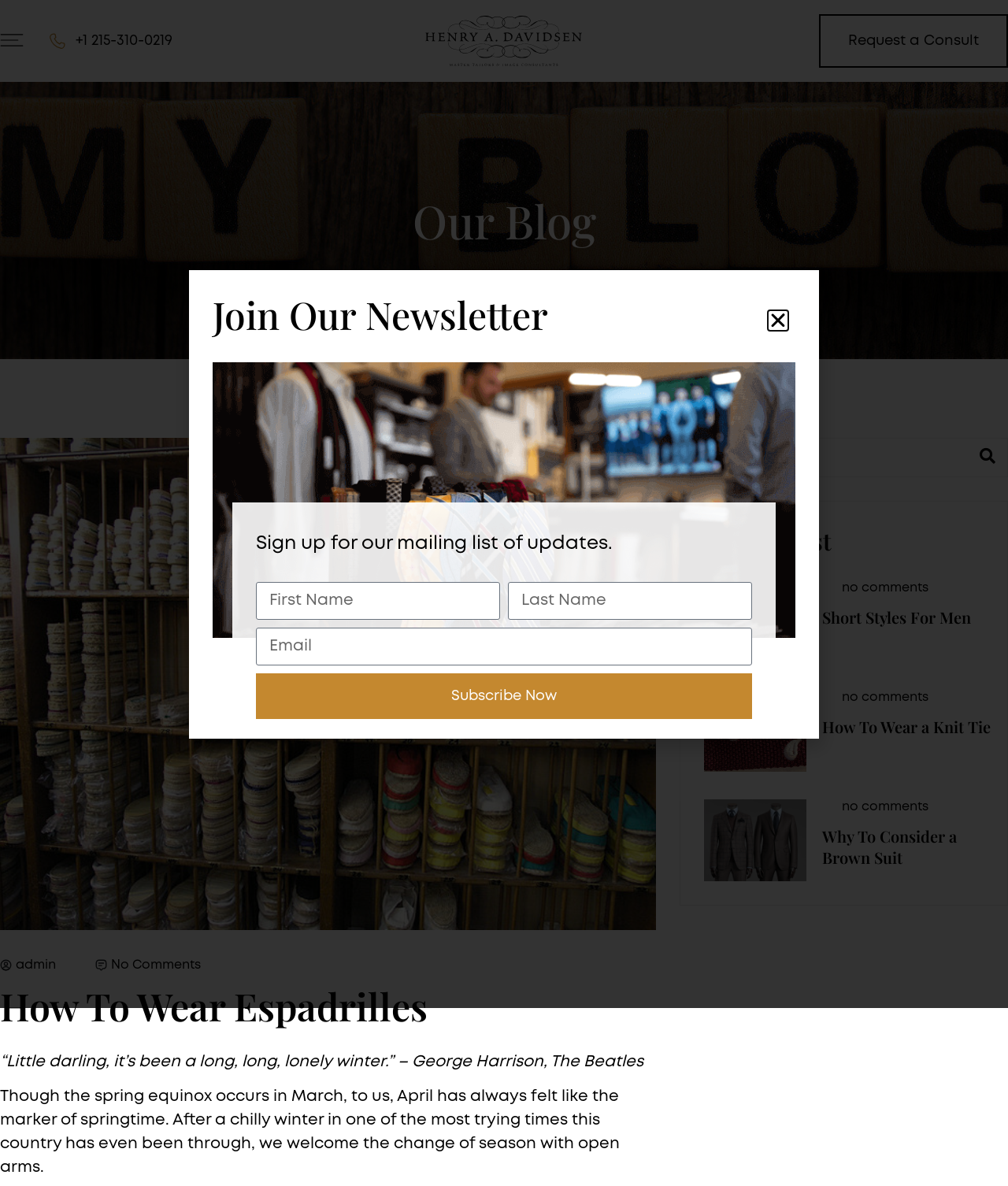Please provide the bounding box coordinate of the region that matches the element description: +1 215-310-0219. Coordinates should be in the format (top-left x, top-left y, bottom-right x, bottom-right y) and all values should be between 0 and 1.

[0.047, 0.026, 0.171, 0.043]